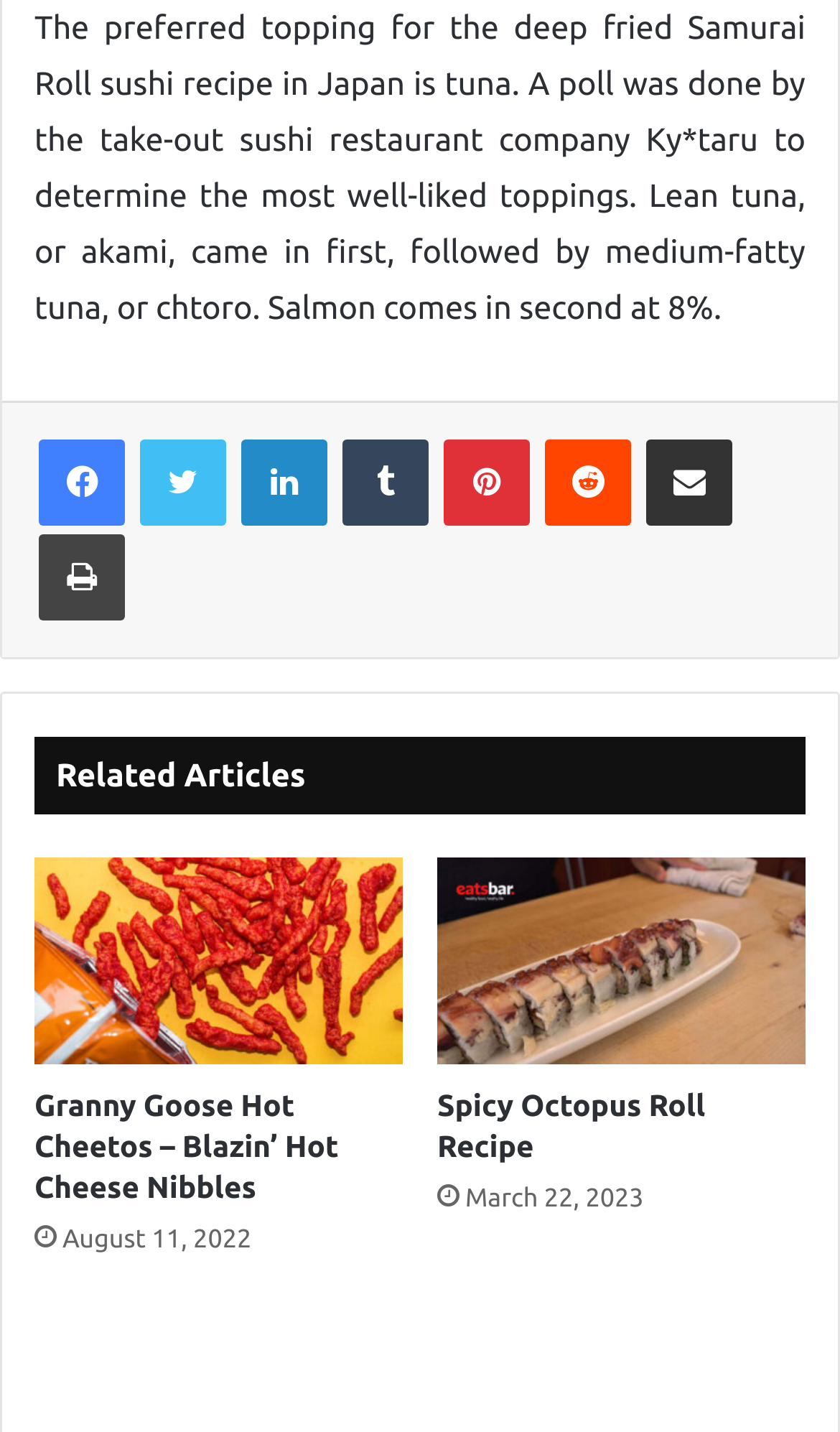Determine the bounding box coordinates of the clickable element to complete this instruction: "Print the page". Provide the coordinates in the format of four float numbers between 0 and 1, [left, top, right, bottom].

[0.046, 0.373, 0.149, 0.433]